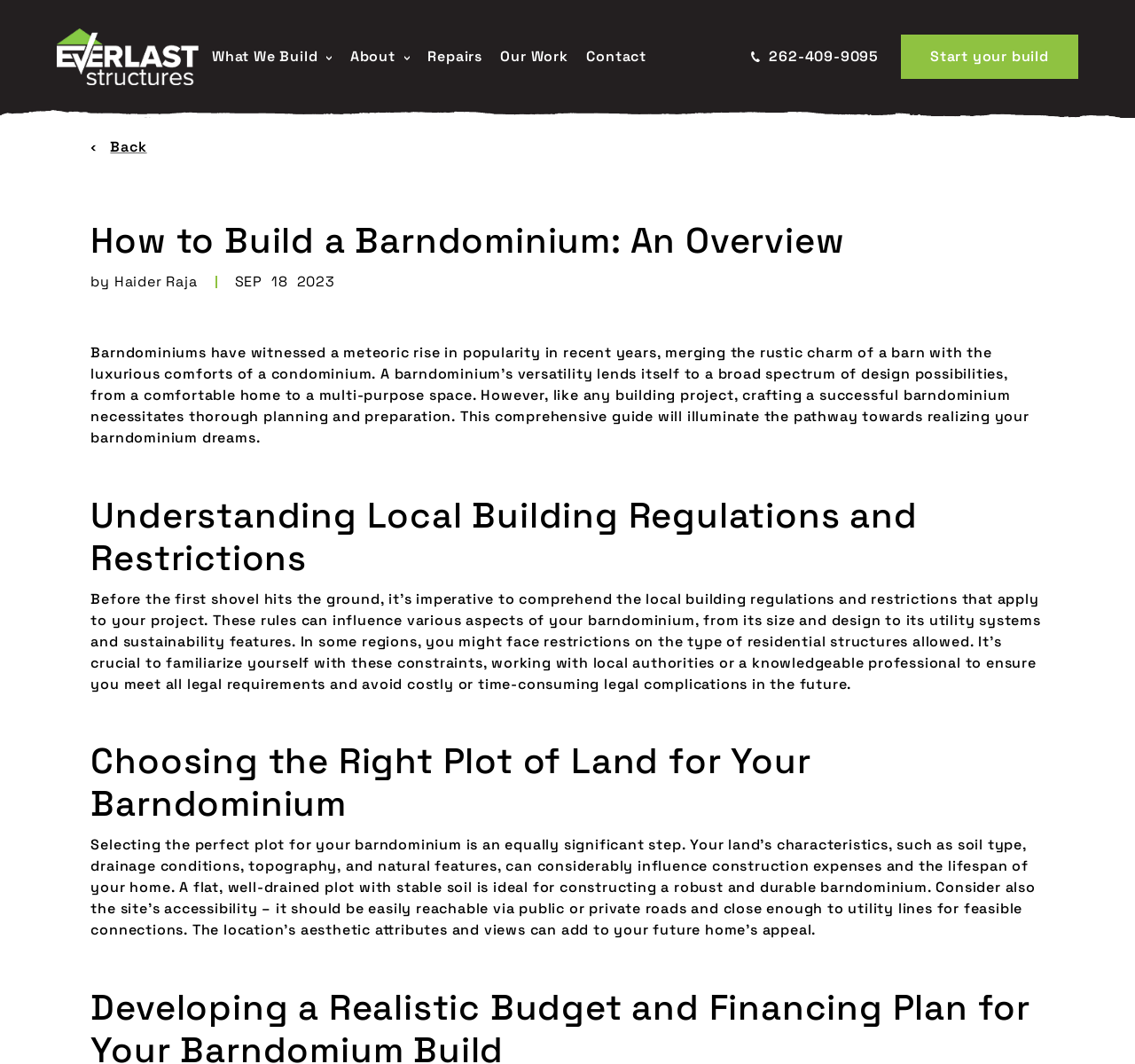Based on what you see in the screenshot, provide a thorough answer to this question: What is the purpose of the separator line on the webpage?

The separator line is located below the author information, which includes the name 'Haider Raja' and the date 'SEP 18, 2023'. The separator line serves to visually separate the author information from the main article content, making it easier to read and understand.